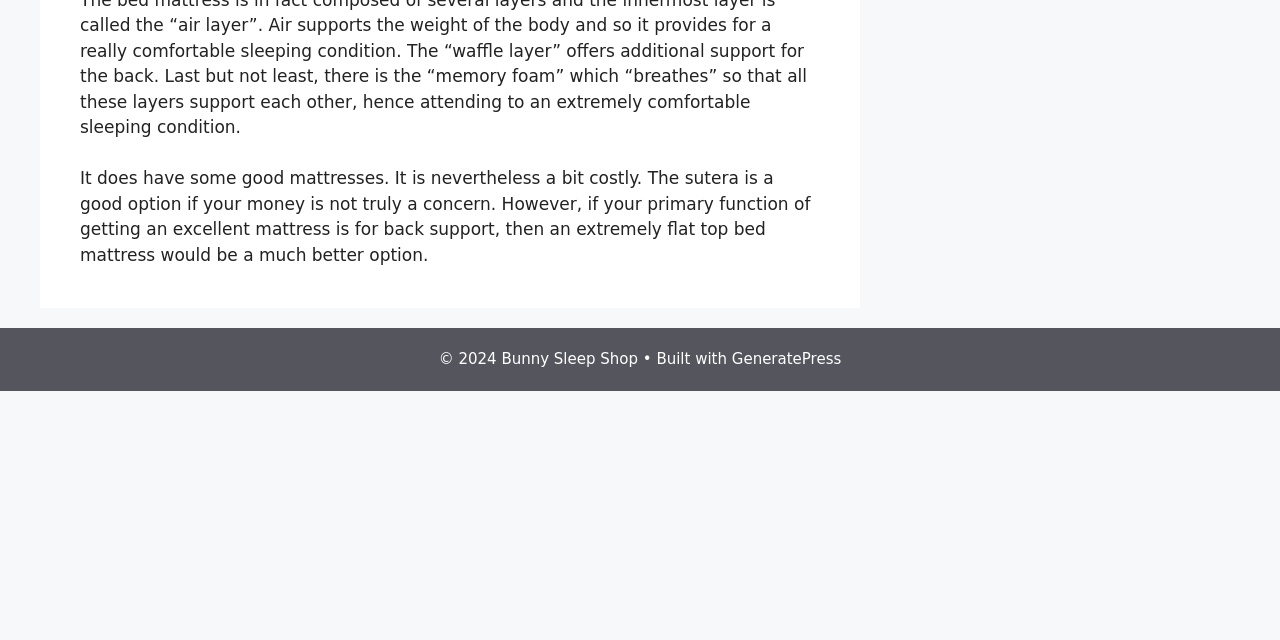Using the webpage screenshot and the element description GeneratePress, determine the bounding box coordinates. Specify the coordinates in the format (top-left x, top-left y, bottom-right x, bottom-right y) with values ranging from 0 to 1.

[0.572, 0.547, 0.657, 0.575]